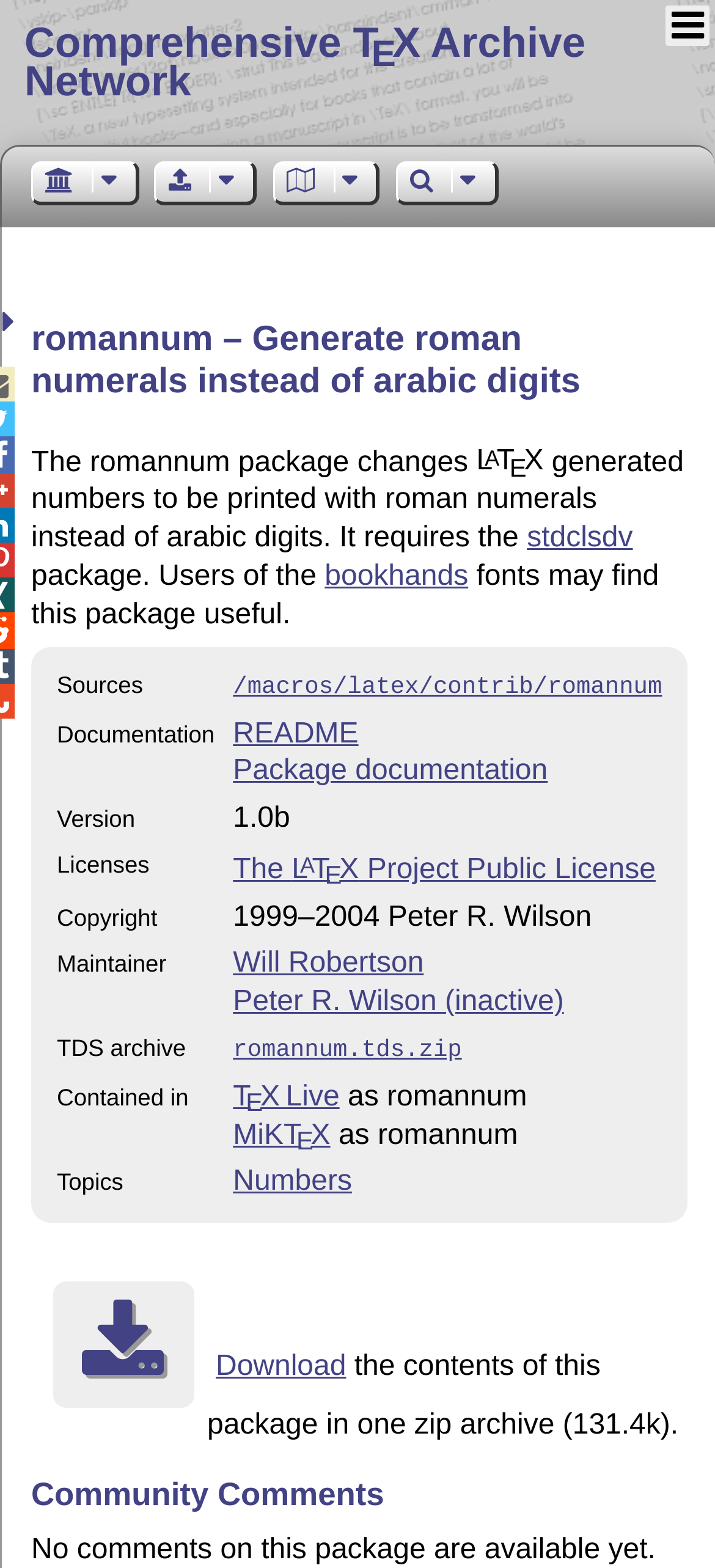Can you find and provide the title of the webpage?

romannum – Generate roman numerals instead of arabic digits